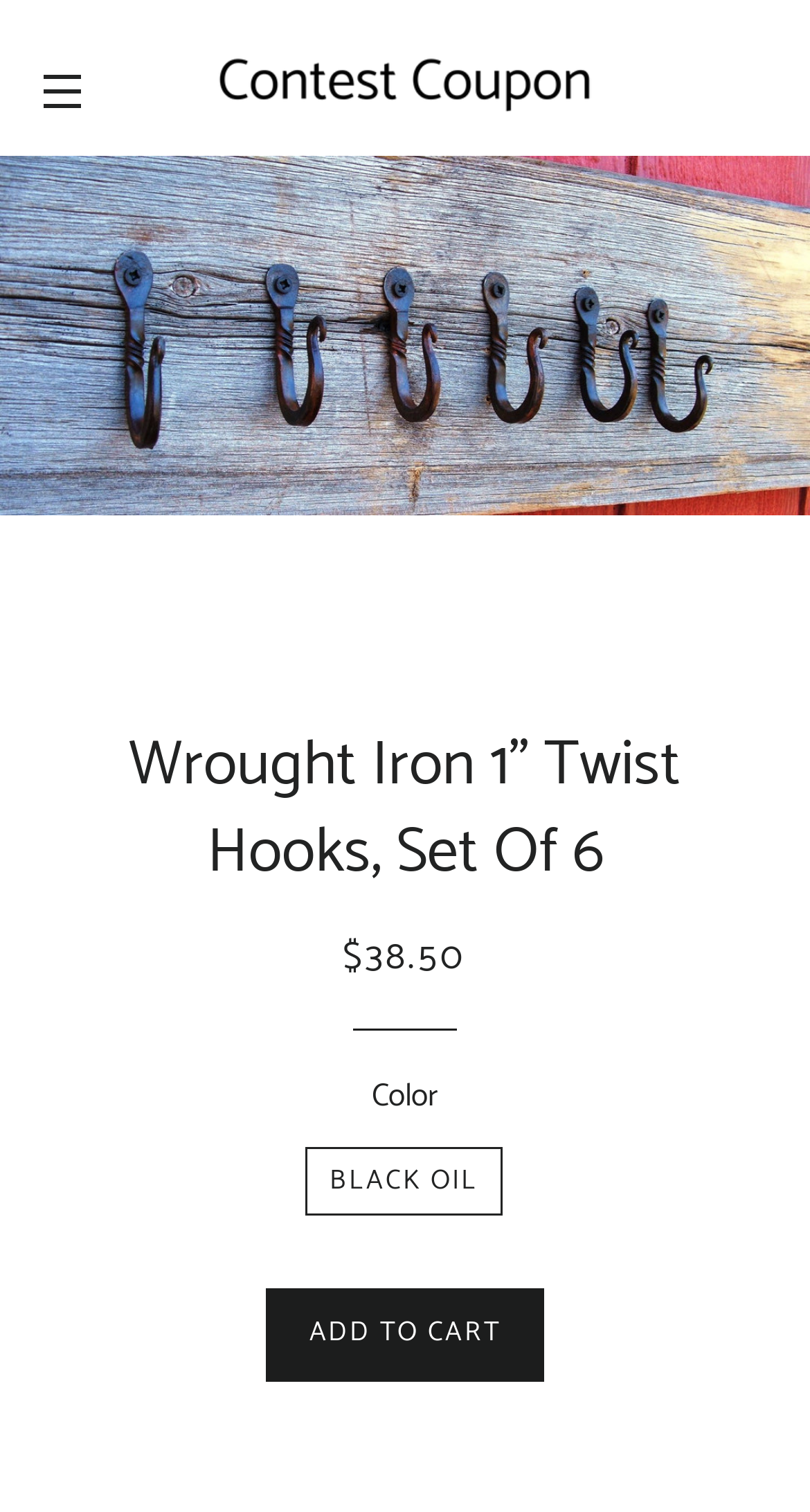Offer an extensive depiction of the webpage and its key elements.

This webpage appears to be a product page for Wrought Iron 1" Twist Hooks, Set Of 6. At the top left, there is a button for site navigation. Next to it, there is a link to a contest coupon. Below these elements, there is a large image of the product, taking up almost the full width of the page.

The product title, "Wrought Iron 1" Twist Hooks, Set Of 6", is displayed prominently in the middle of the page. Below the title, there is a section displaying the regular price of $38.50. A horizontal separator line divides this section from the next one.

In the lower middle section of the page, there is a label "Color" followed by a radio button group. The selected color is "BLACK OIL". Finally, at the bottom right, there is a prominent "ADD TO CART" link.